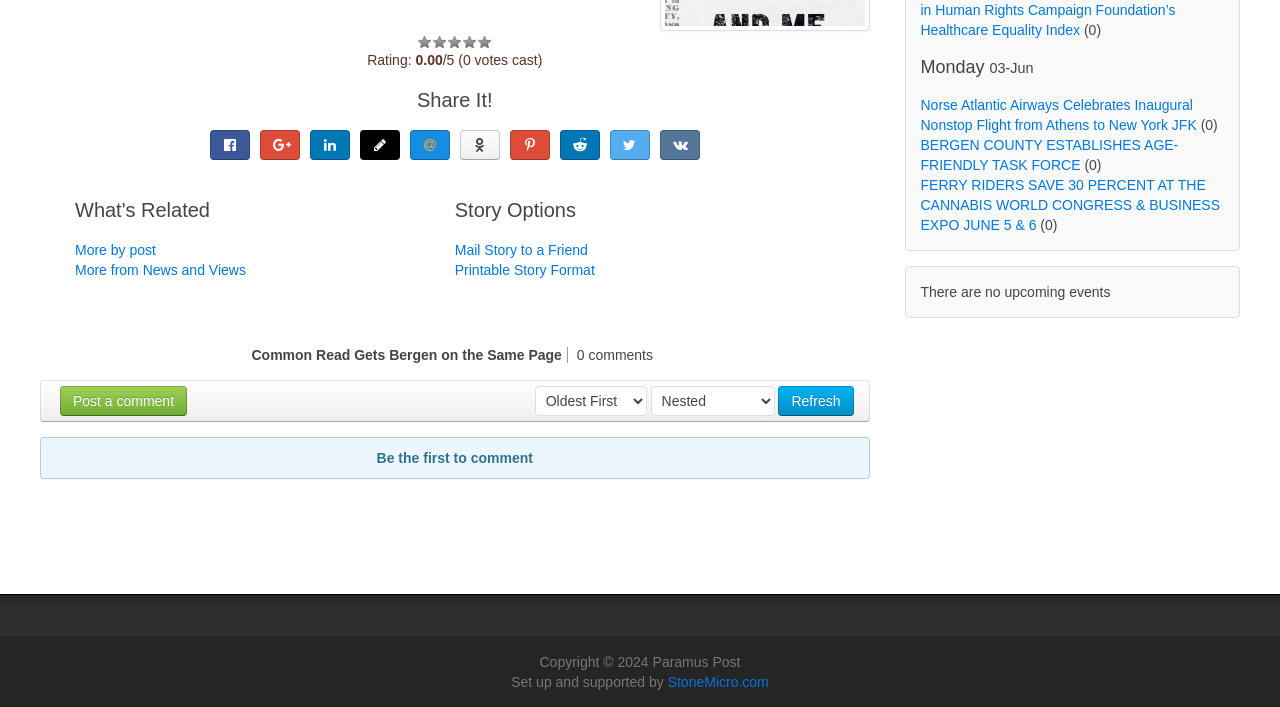Please analyze the image and give a detailed answer to the question:
What is the copyright year of the Paramus Post?

The copyright information is provided at the bottom of the page, stating 'Copyright © 2024 Paramus Post', which indicates that the copyright year is 2024.